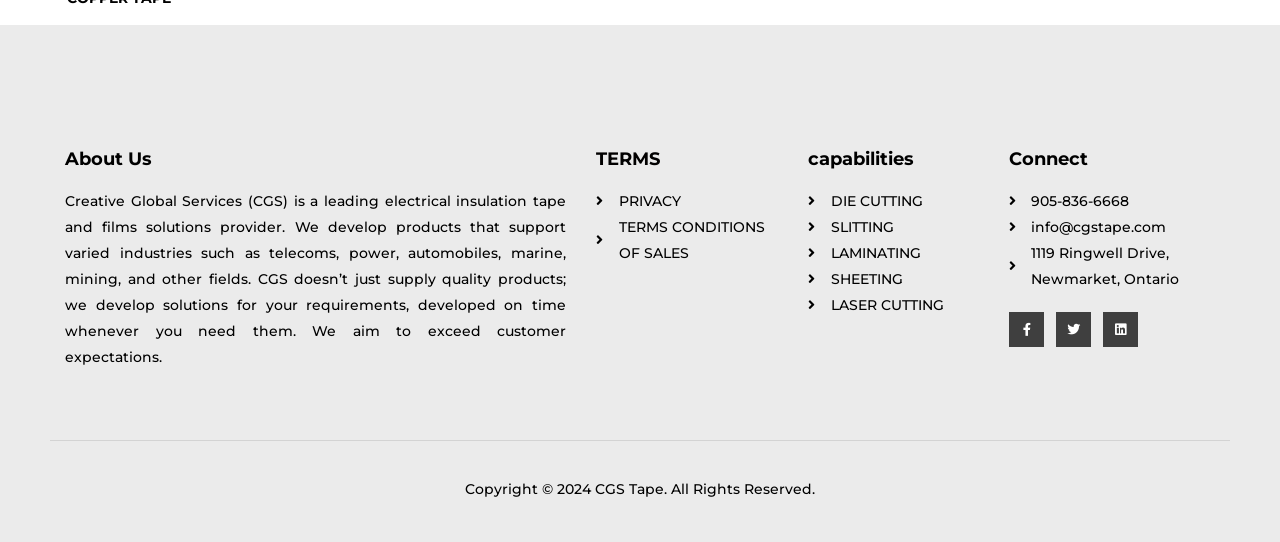Please use the details from the image to answer the following question comprehensively:
What is the address of CGS?

The address of CGS is mentioned in the 'Connect' section, which is 1119 Ringwell Drive, Newmarket, Ontario.